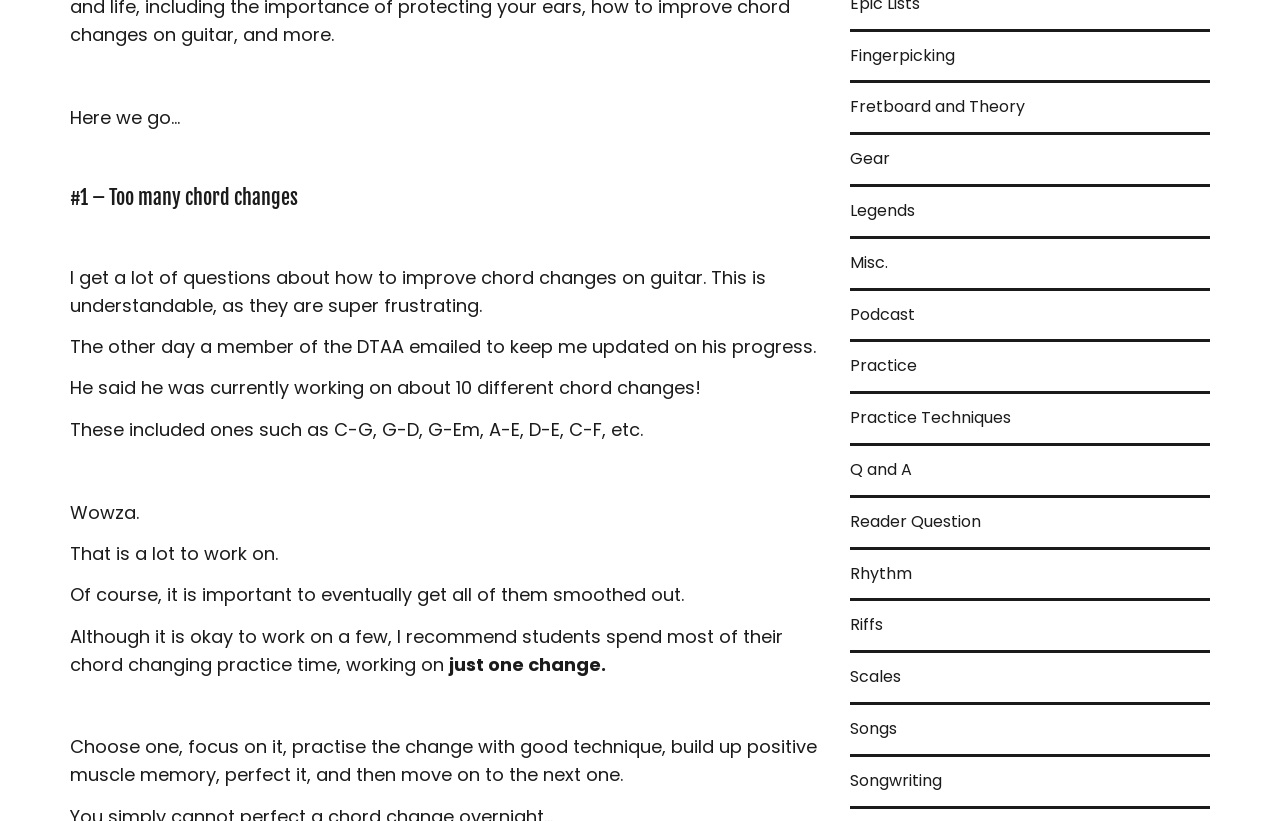Determine the bounding box coordinates of the target area to click to execute the following instruction: "Click on the 'Fingerpicking' link."

[0.664, 0.038, 0.746, 0.098]